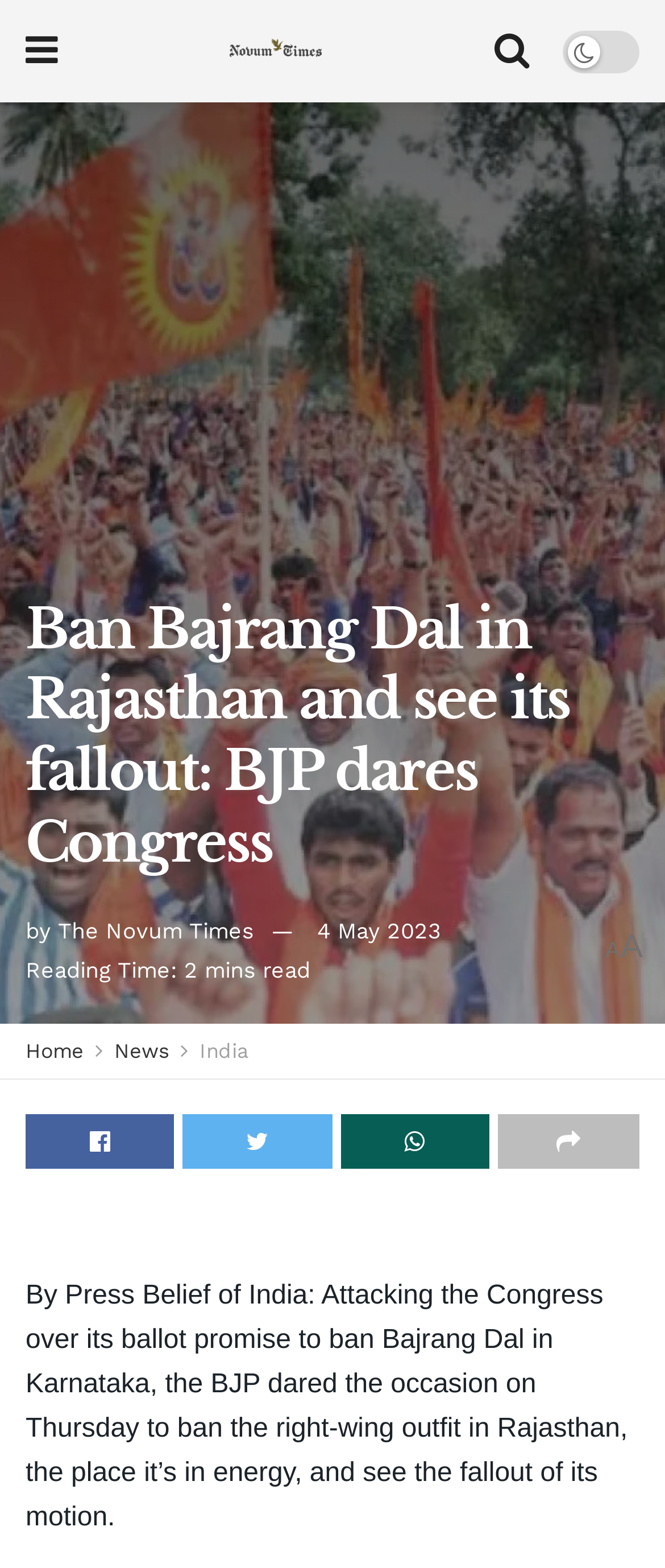Please specify the coordinates of the bounding box for the element that should be clicked to carry out this instruction: "Read the news article". The coordinates must be four float numbers between 0 and 1, formatted as [left, top, right, bottom].

[0.038, 0.38, 0.962, 0.561]